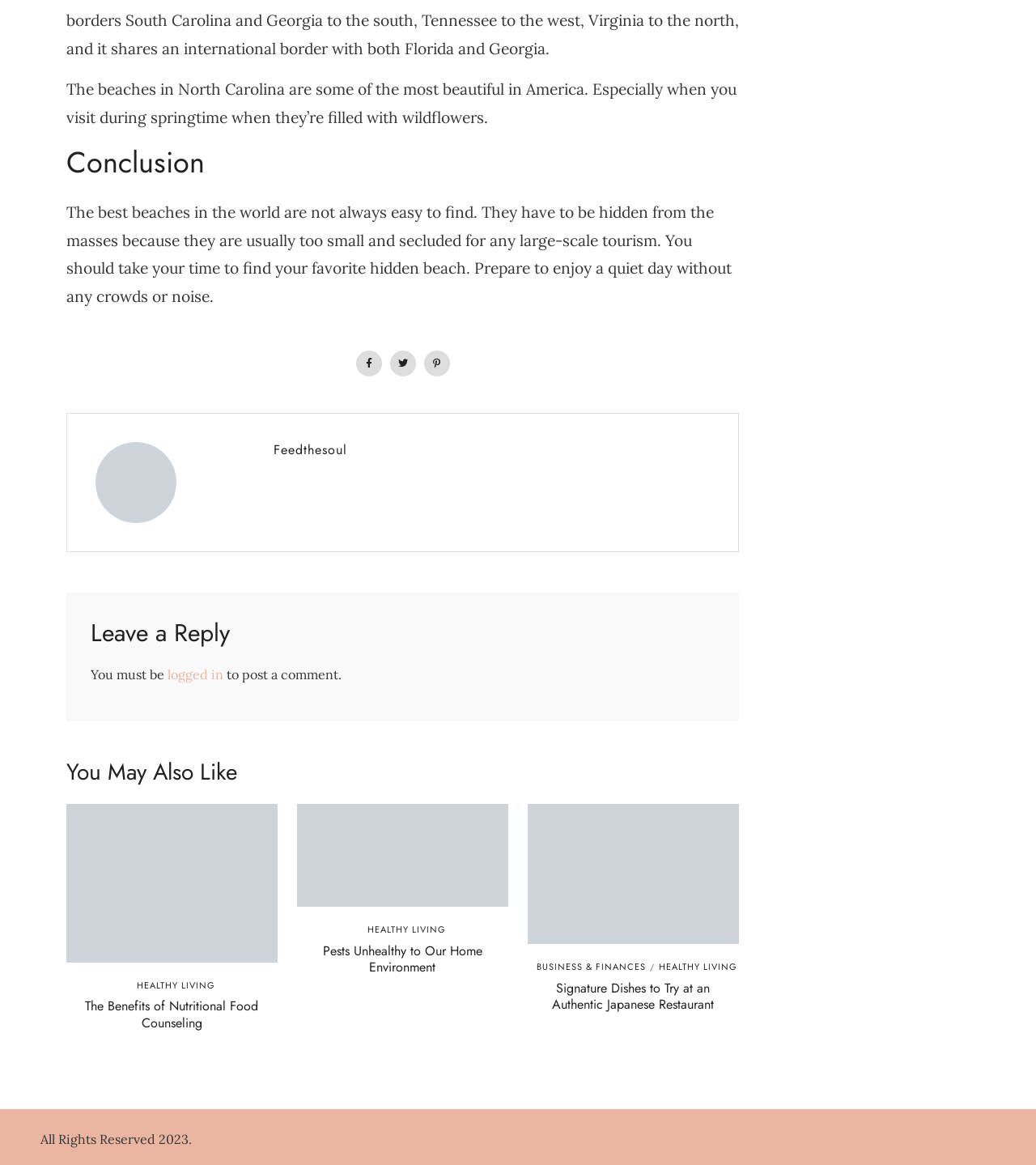What is the title of the last article?
Please use the image to provide an in-depth answer to the question.

The title of the last article is 'Signature Dishes to Try at an Authentic Japanese Restaurant', as indicated by the heading element and the link element with the same text.